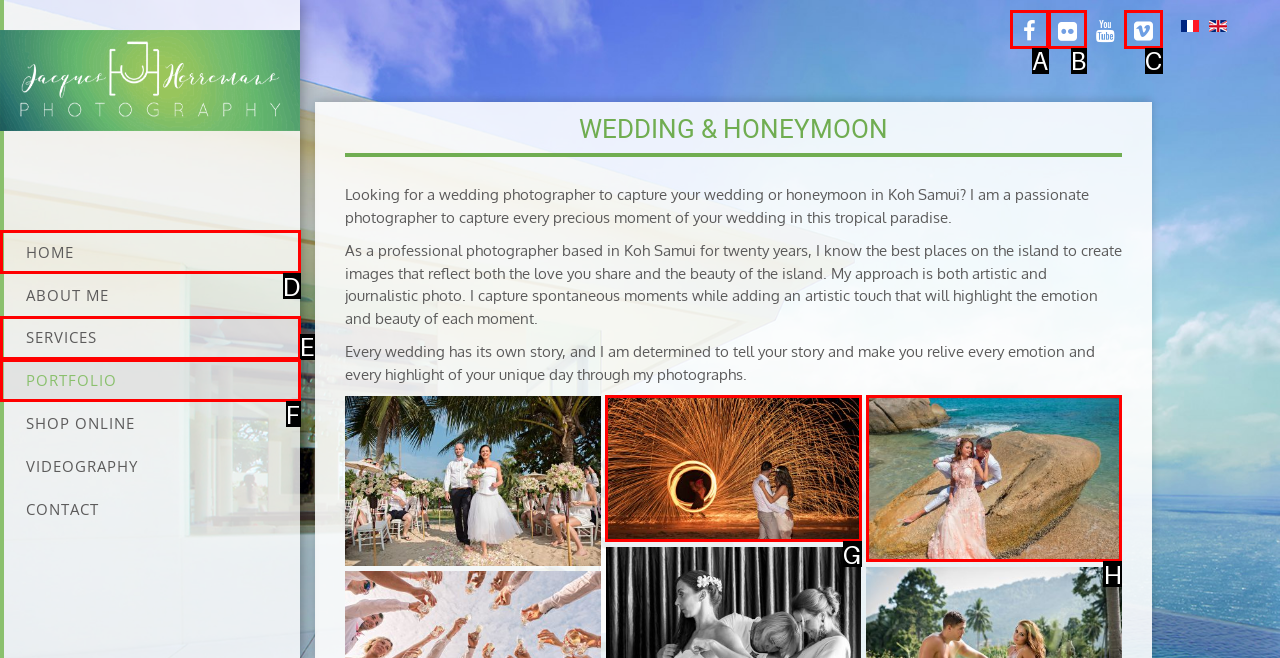Select the HTML element that corresponds to the description: Services. Answer with the letter of the matching option directly from the choices given.

E